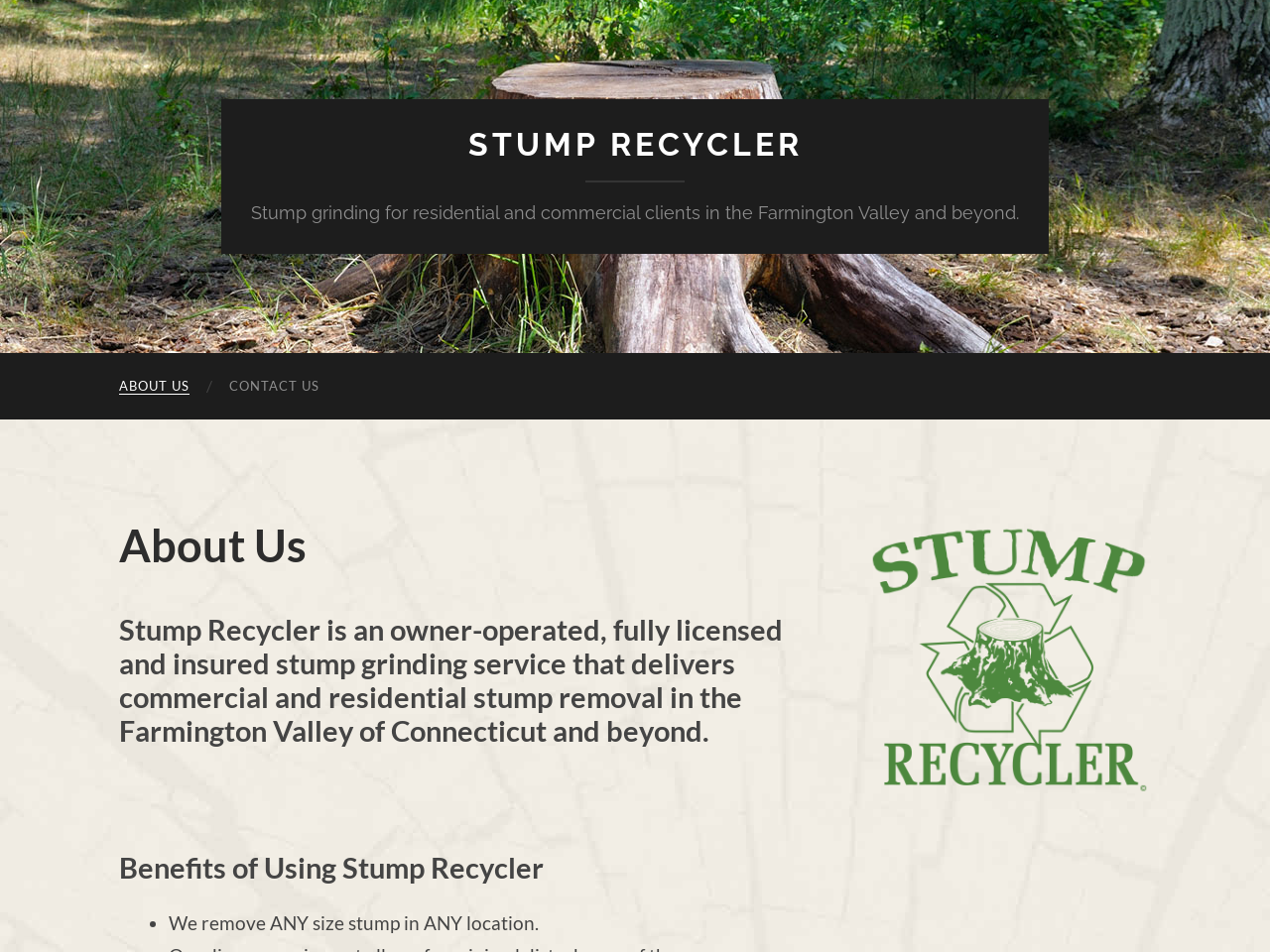Write a detailed summary of the webpage.

The webpage is about Stump Recycler, a stump grinding service for residential and commercial clients in the Farmington Valley and beyond. At the top, there is a navigation menu with three links: "STUMP RECYCLER" in the middle, "ABOUT US" on the left, and "CONTACT US" on the right. 

Below the navigation menu, there is a section about the company. It starts with a heading "About Us" followed by a brief description of the company, stating that it is an owner-operated, fully licensed and insured stump grinding service. 

Further down, there is another heading "Benefits of Using Stump Recycler" with a list of benefits, including "We remove ANY size stump in ANY location." 

On the right side of the page, there is a complementary section containing the Stump Recycler logo.